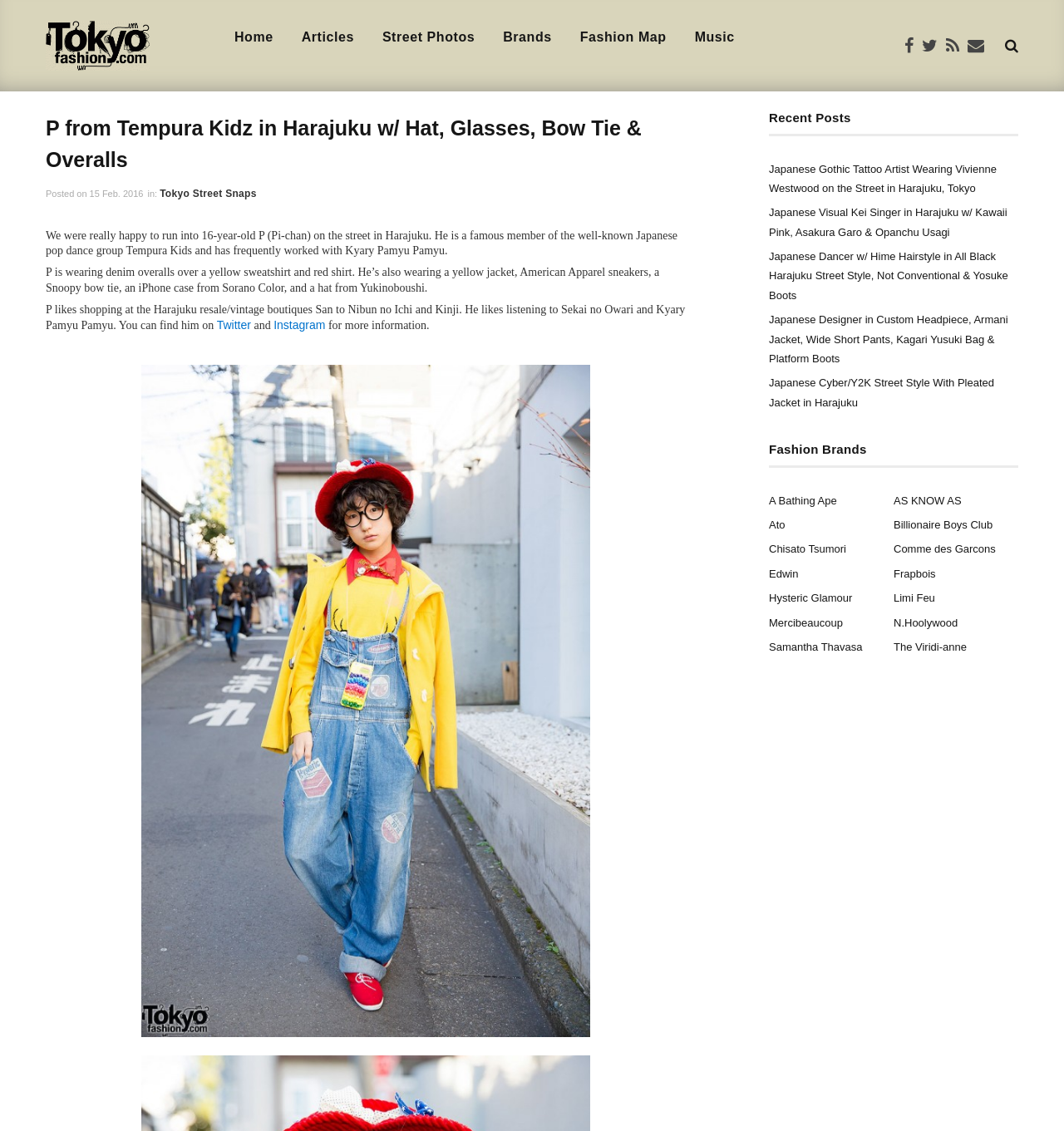Please determine the bounding box coordinates of the element's region to click for the following instruction: "Click on the 'Home' link".

[0.207, 0.026, 0.27, 0.04]